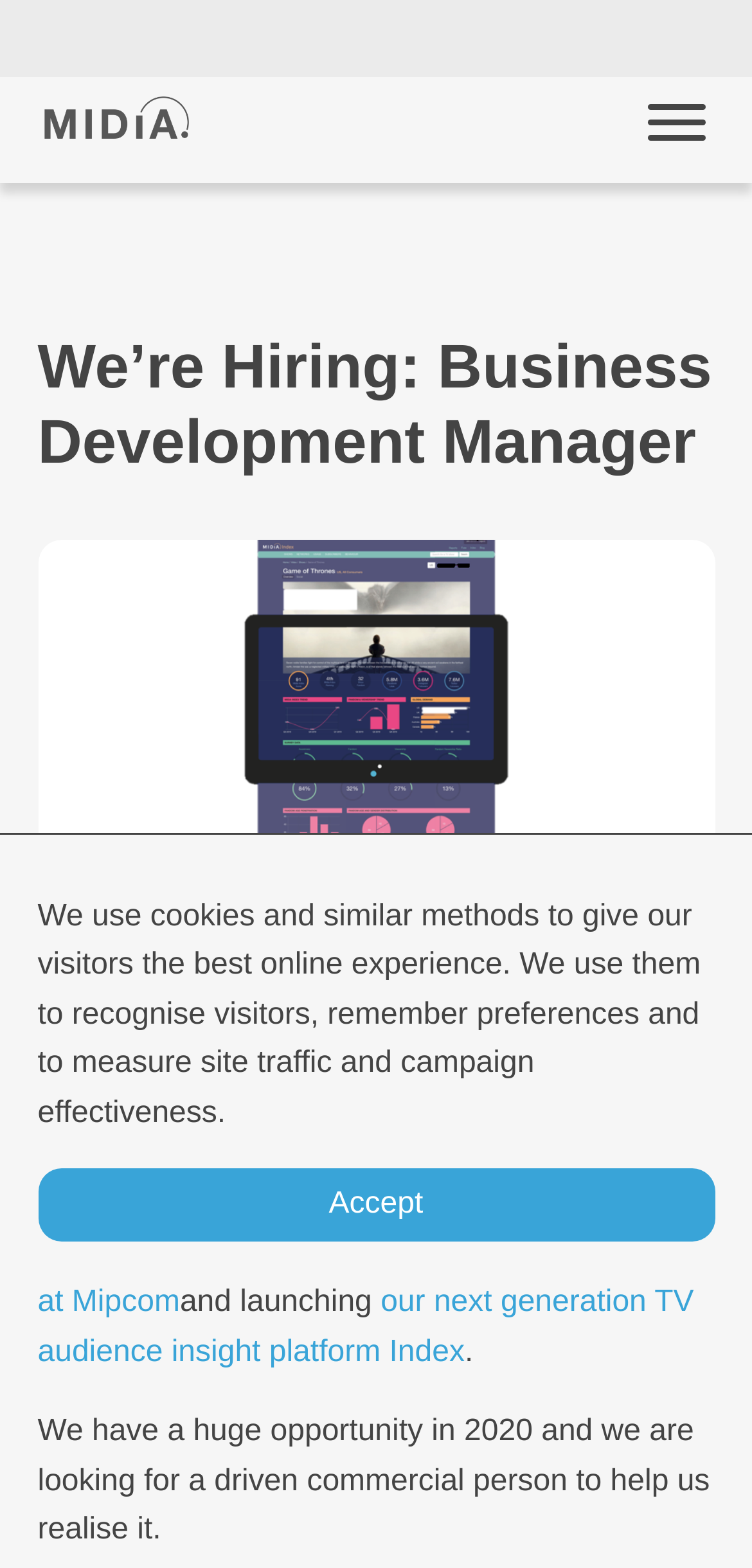What is the company launching?
Refer to the image and offer an in-depth and detailed answer to the question.

The company is launching its next generation TV audience insight platform called Index, as mentioned in the webpage content, which is part of its growth in the TV and video space.